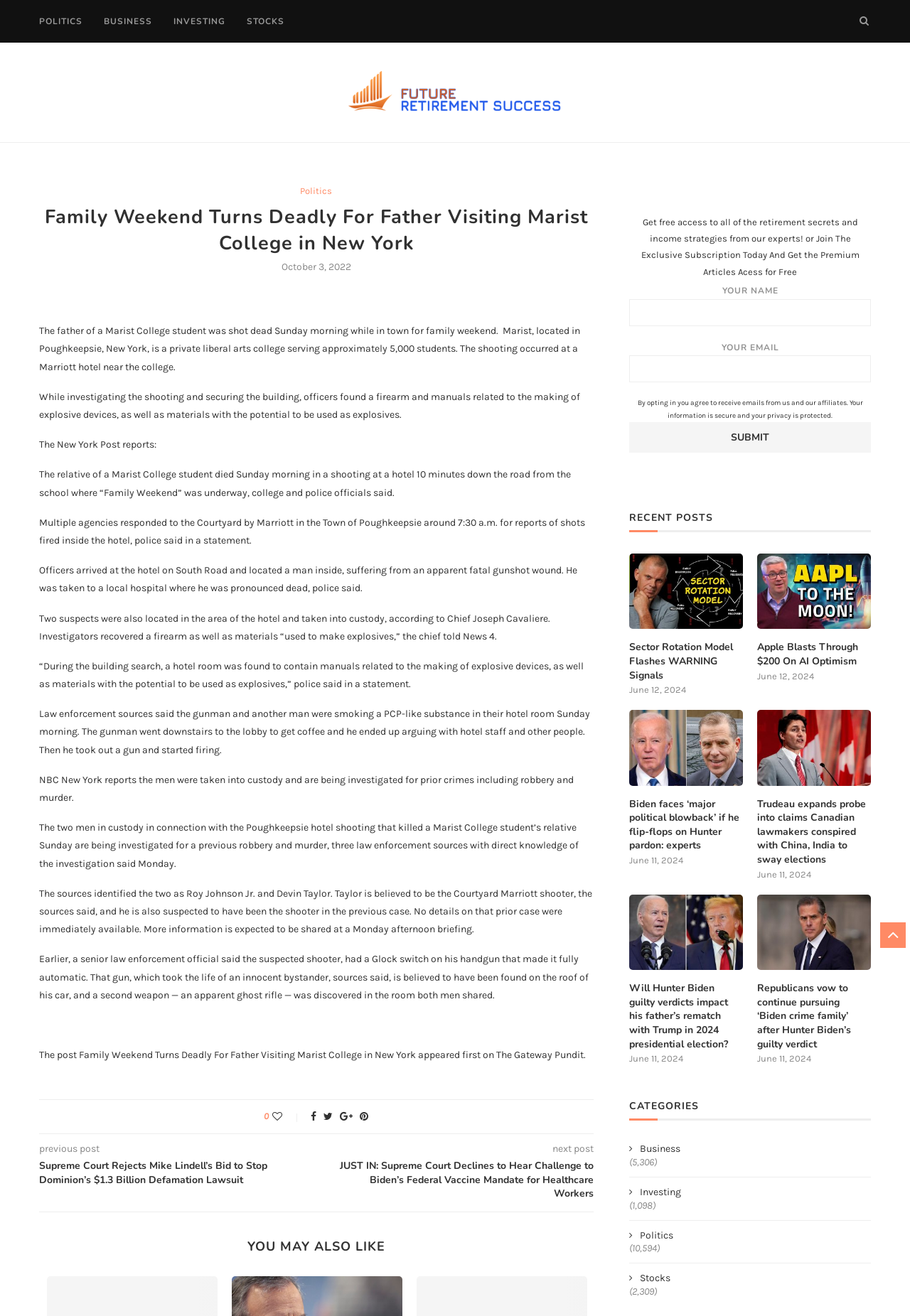Locate the bounding box coordinates of the clickable area to execute the instruction: "Click on the 'POLITICS' link". Provide the coordinates as four float numbers between 0 and 1, represented as [left, top, right, bottom].

[0.043, 0.001, 0.091, 0.032]